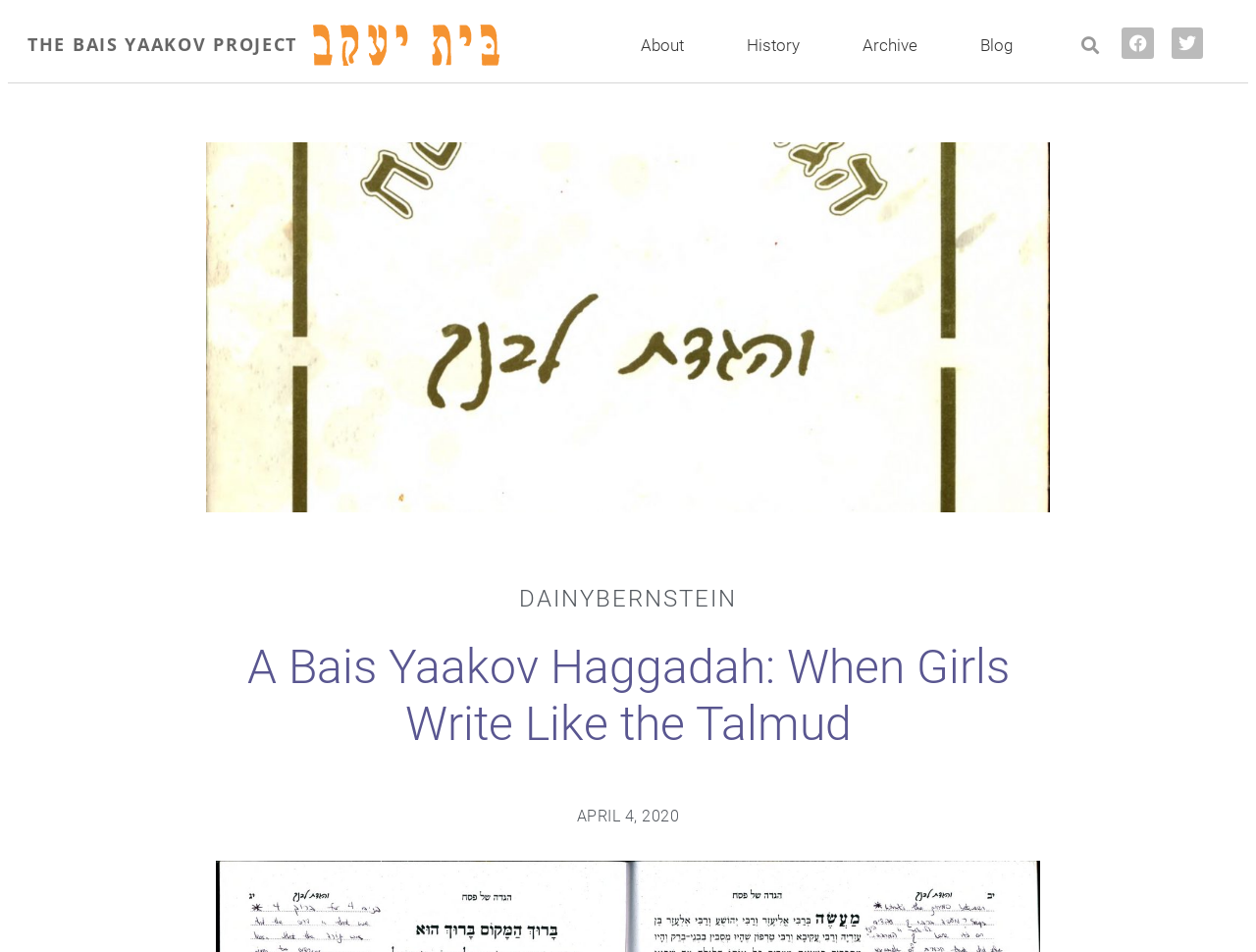Determine the bounding box coordinates of the UI element that matches the following description: "Archive". The coordinates should be four float numbers between 0 and 1 in the format [left, top, right, bottom].

[0.666, 0.024, 0.759, 0.071]